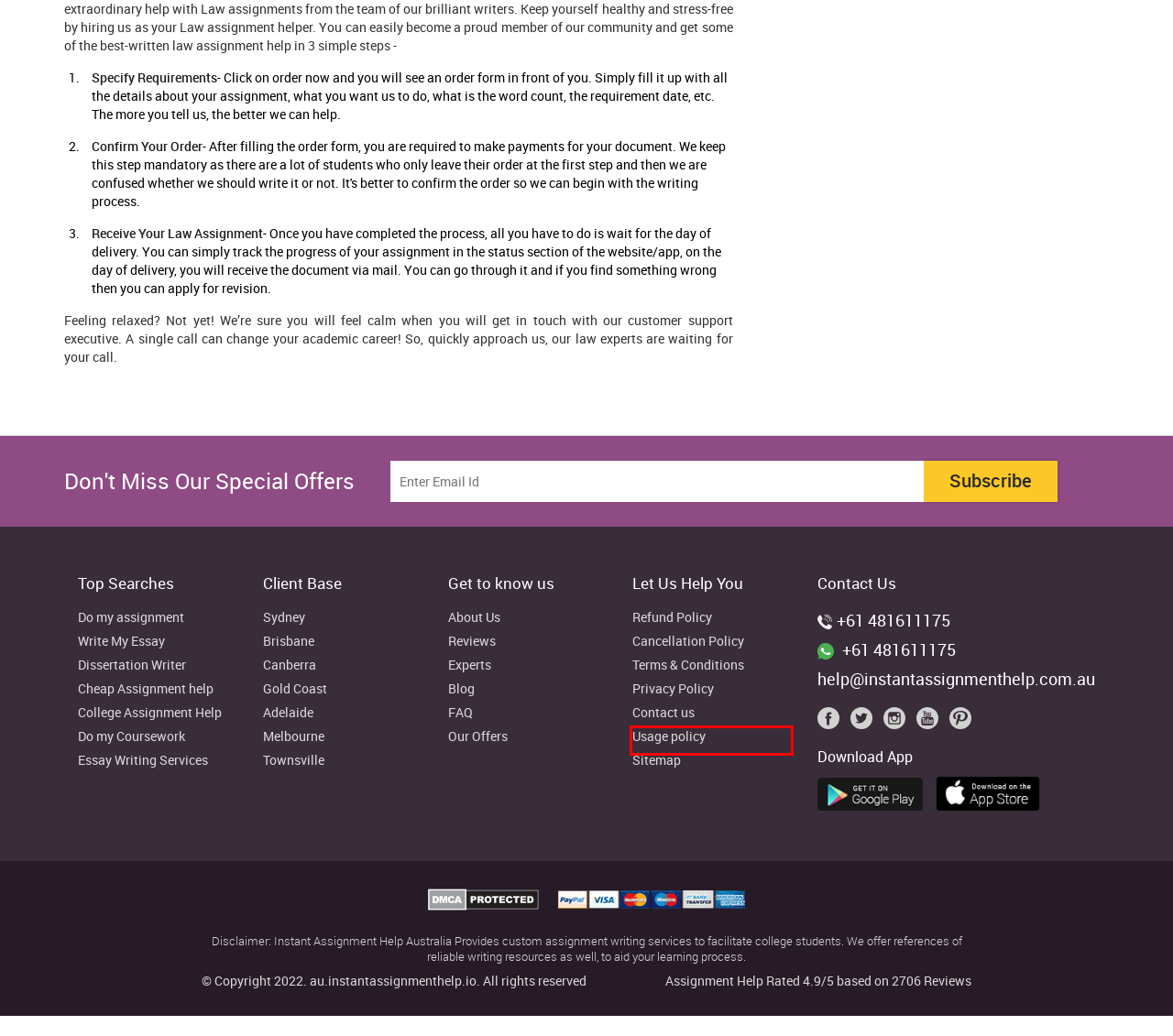Given a webpage screenshot with a red bounding box around a particular element, identify the best description of the new webpage that will appear after clicking on the element inside the red bounding box. Here are the candidates:
A. Assignment Help Sydney Online Services [50% Off + Free Report]
B. Best affordable Assignments - Instant Assignment Help
C. Essay Writing Help & Services from Top Writers for A+ Grades
D. Fair Usage Policy by Instant Assignment Help Australia
E. Assignment Writing Help Services for Townsville student
F. Do My Coursework Writing Online | Pay for Coursework Help
G. ‎Instant Assignment Help AU on the App Store
H. Free Grammar Checker Tool | Zero Errors

D